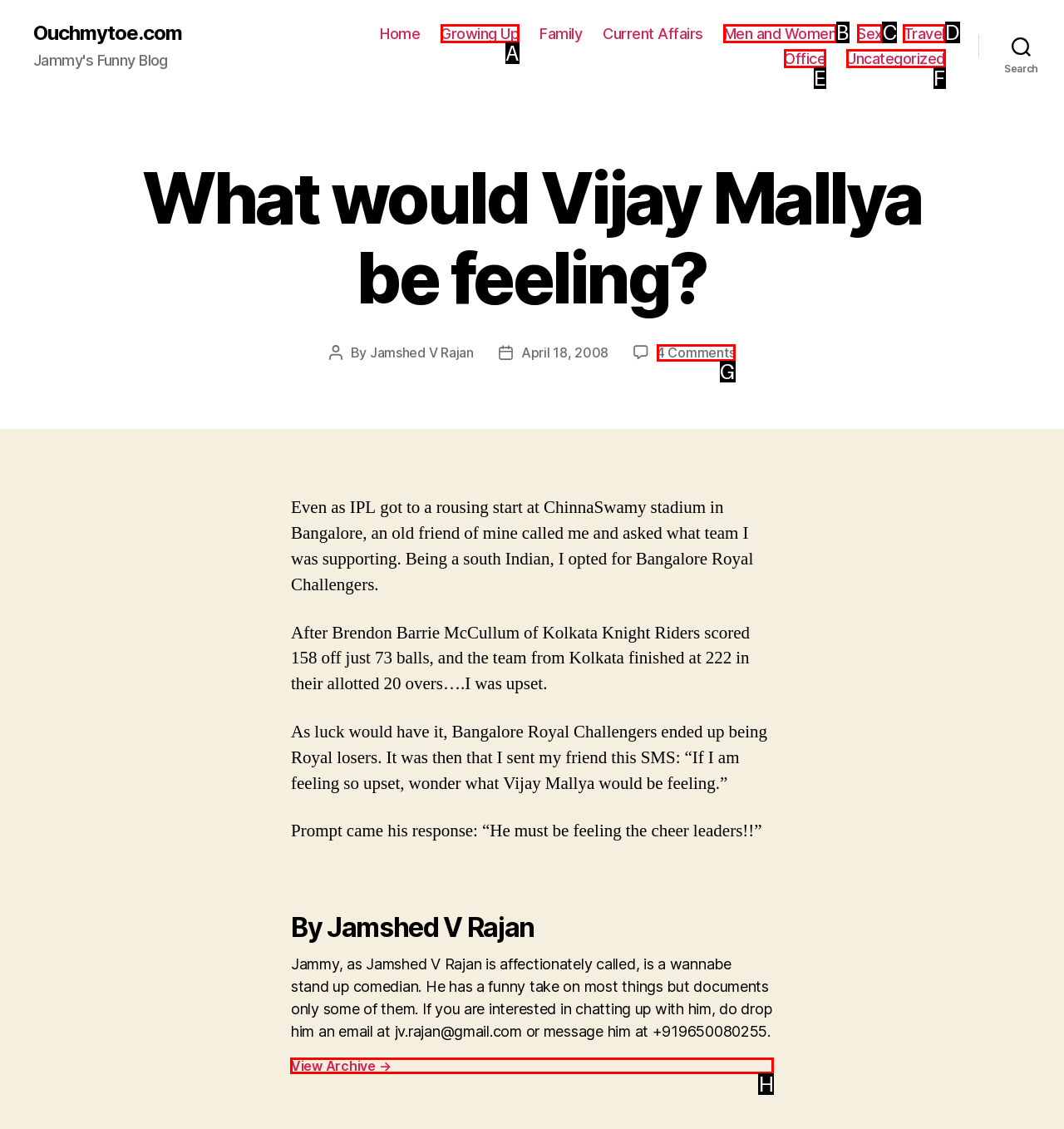From the options shown in the screenshot, tell me which lettered element I need to click to complete the task: View the archive.

H